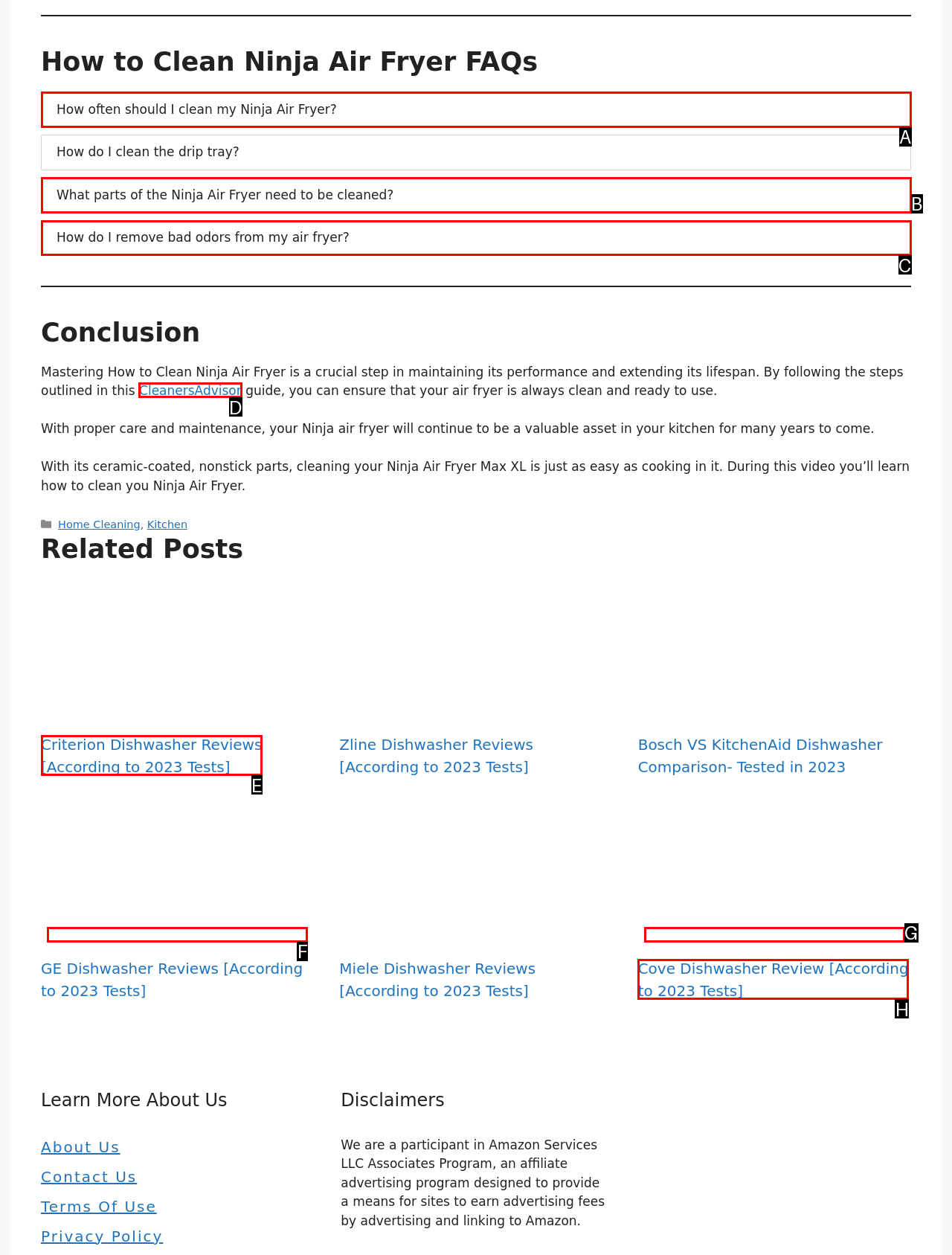Identify the appropriate lettered option to execute the following task: Visit the 'CleanersAdvisor' website
Respond with the letter of the selected choice.

D